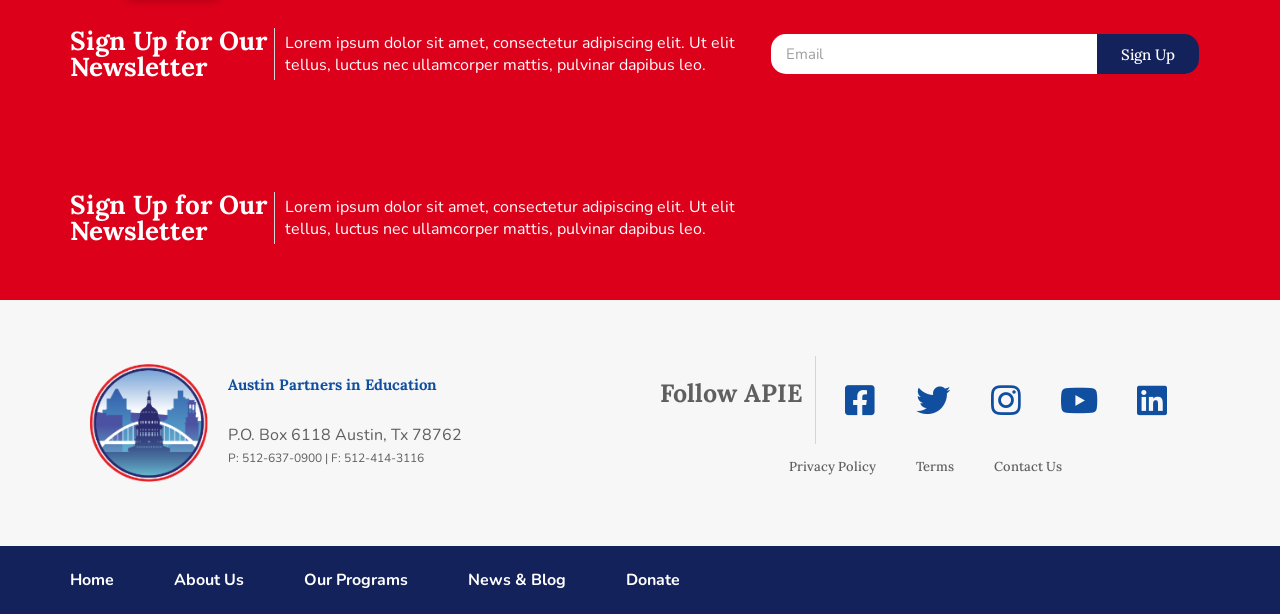Based on the element description, predict the bounding box coordinates (top-left x, top-left y, bottom-right x, bottom-right y) for the UI element in the screenshot: Learn about our Compensation Tool

None